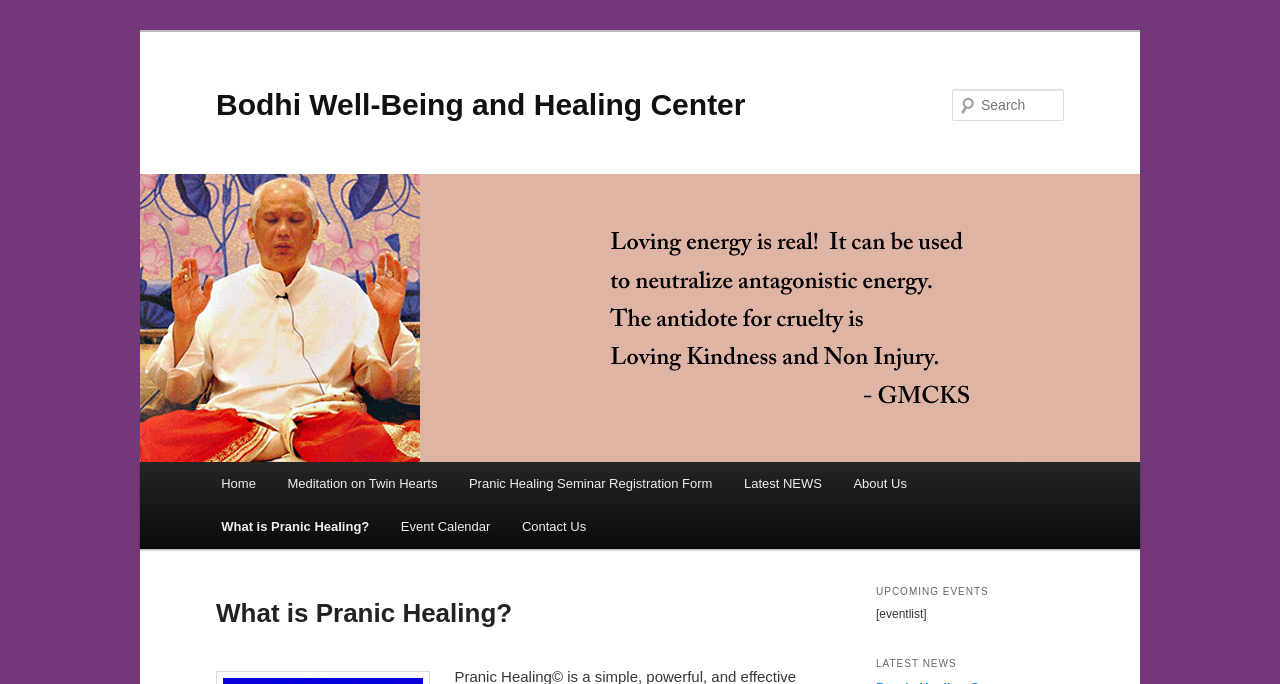What is the topic of the main content? Examine the screenshot and reply using just one word or a brief phrase.

Pranic Healing